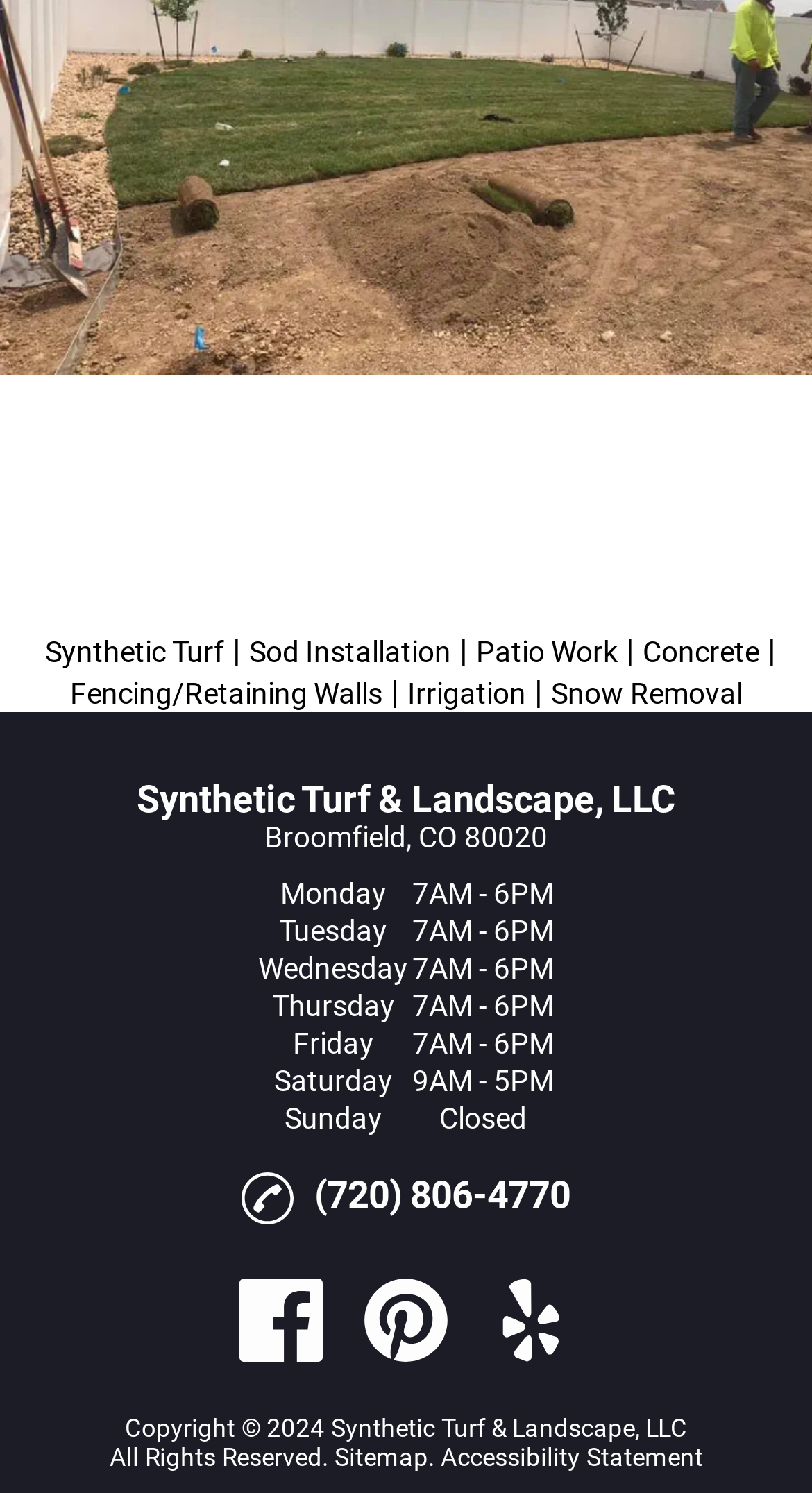For the element described, predict the bounding box coordinates as (top-left x, top-left y, bottom-right x, bottom-right y). All values should be between 0 and 1. Element description: Patio Work

[0.576, 0.425, 0.771, 0.447]